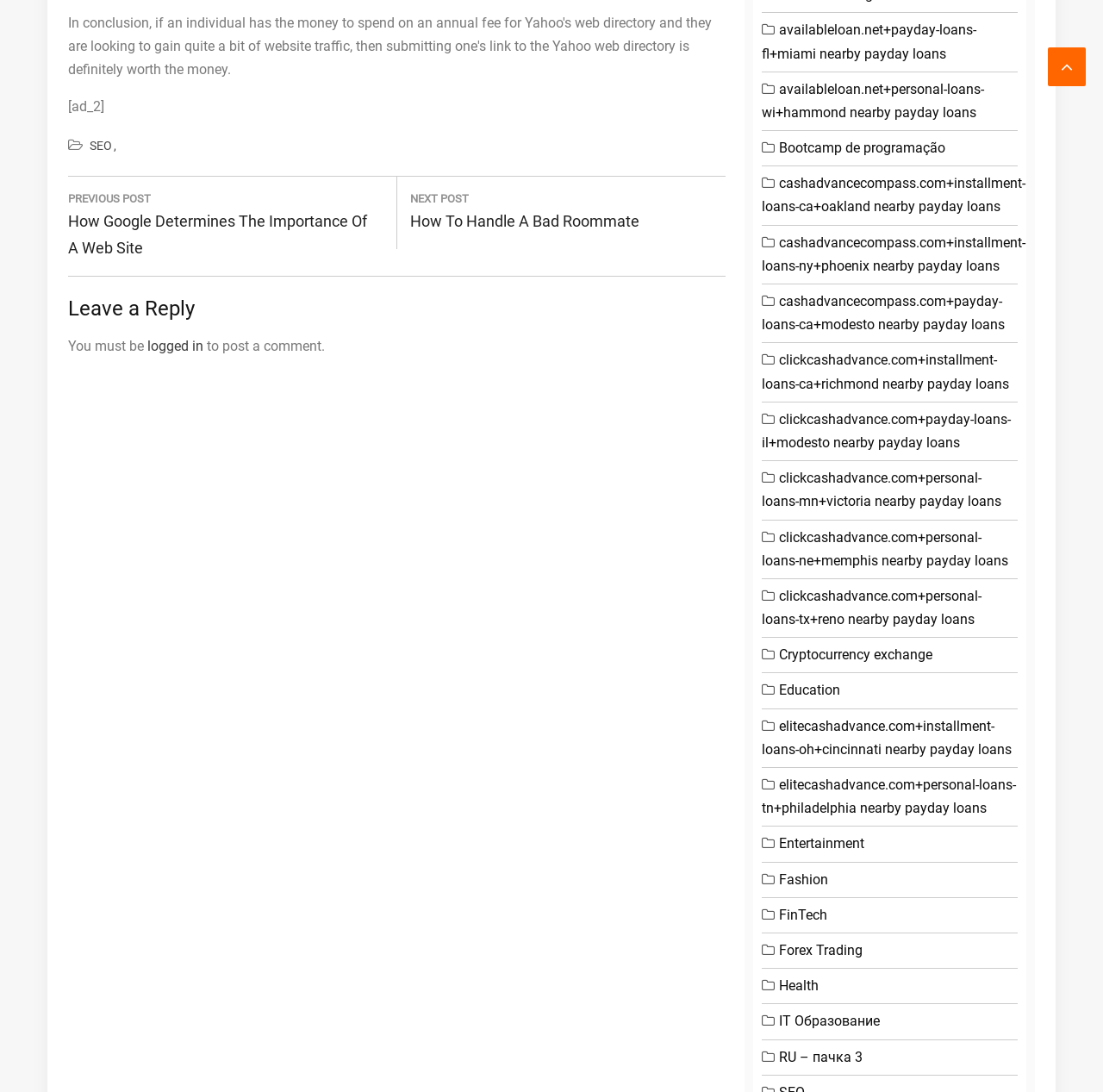Specify the bounding box coordinates of the element's area that should be clicked to execute the given instruction: "Click on 'logged in'". The coordinates should be four float numbers between 0 and 1, i.e., [left, top, right, bottom].

[0.134, 0.31, 0.184, 0.325]